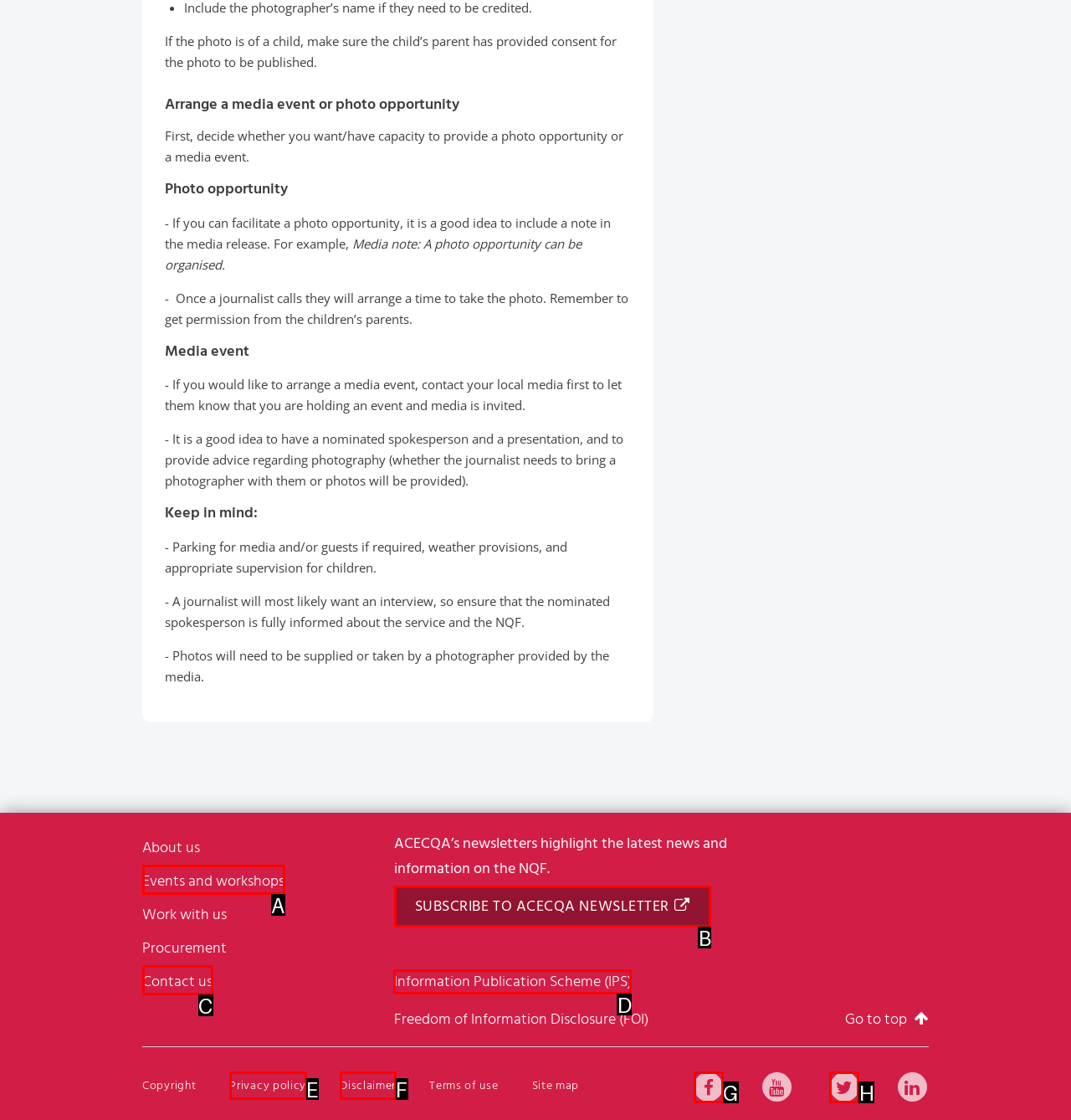Identify the HTML element I need to click to complete this task: Click on the link to read about Batista giving away his WWE World Heavyweight Title Provide the option's letter from the available choices.

None